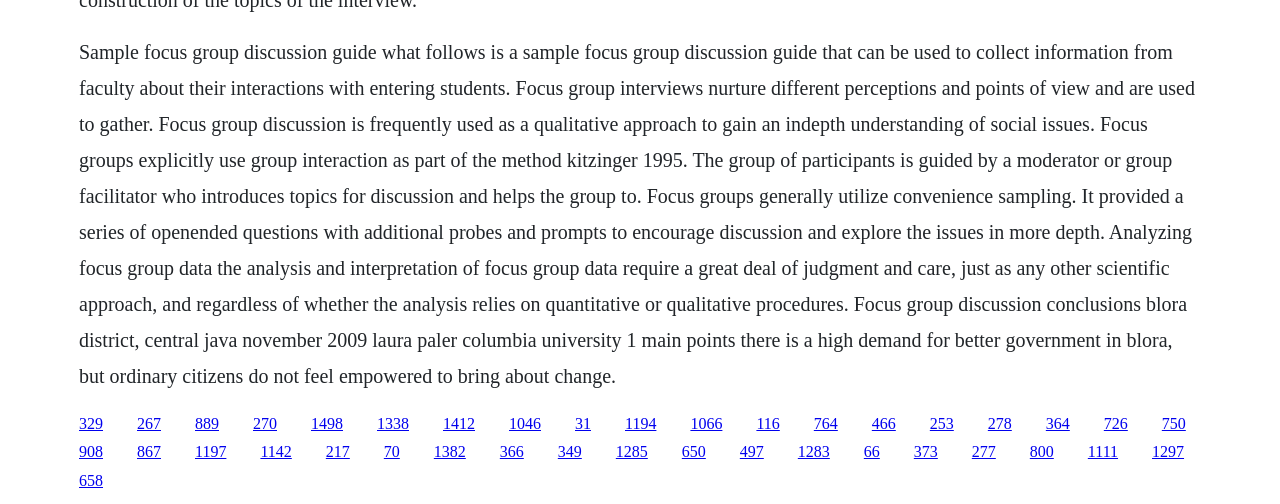What type of sampling is used in focus groups?
Please craft a detailed and exhaustive response to the question.

The text states that focus groups generally utilize convenience sampling, which means that participants are selected based on their availability and proximity to the researcher, rather than through a random or systematic process.